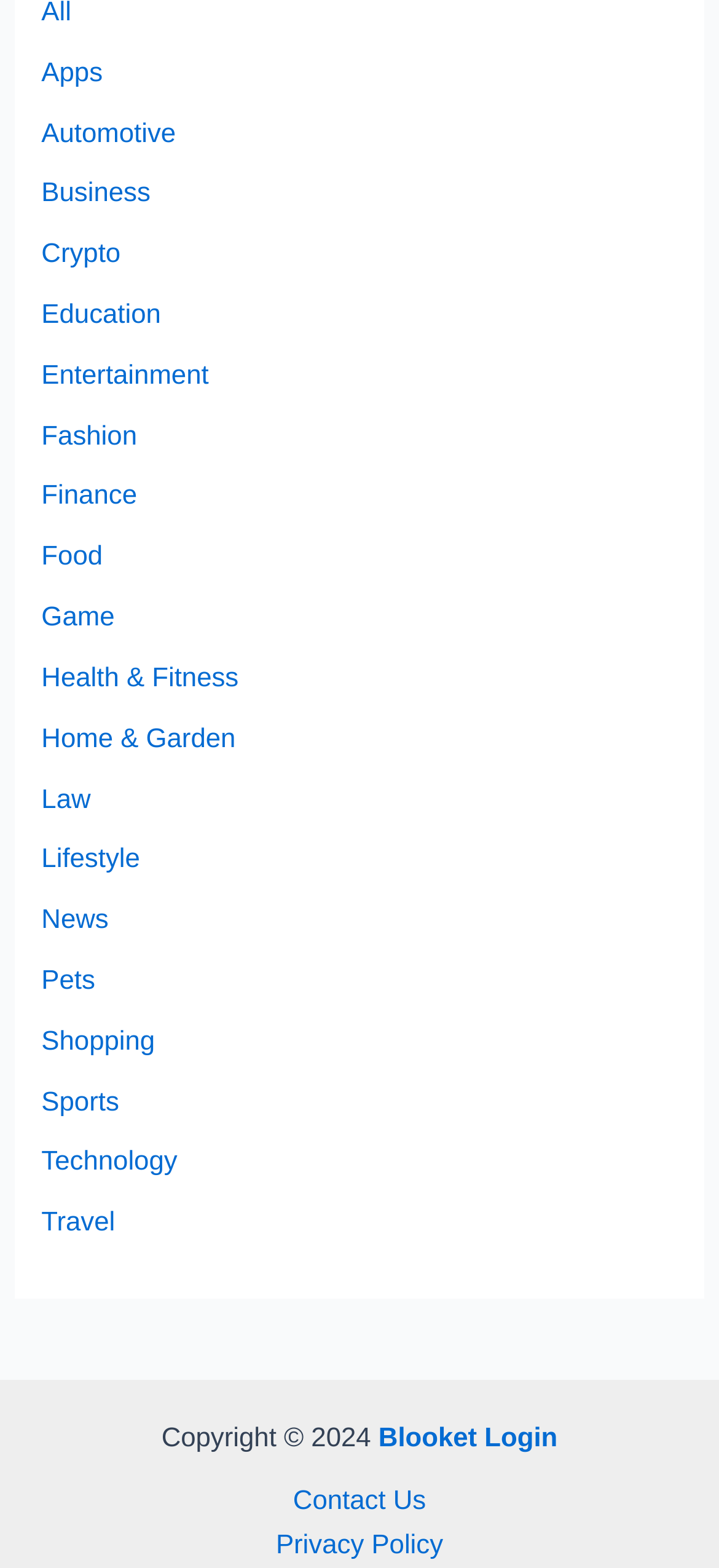How many categories are there in total?
Carefully analyze the image and provide a thorough answer to the question.

I counted the number of links in the list and found that there are 24 categories in total.